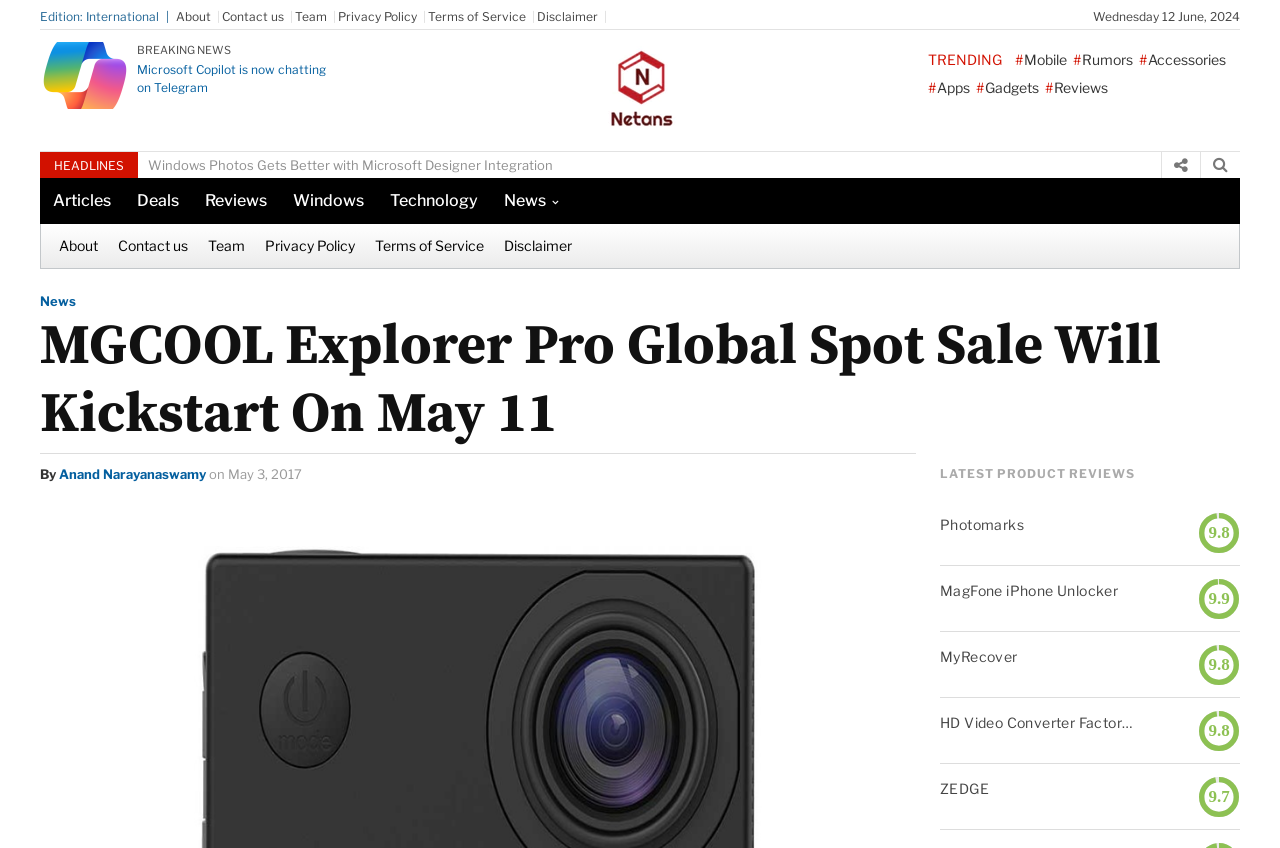Using the information in the image, could you please answer the following question in detail:
What is the price of the MGCOOL Explorer Pro camera?

The answer can be inferred from the meta description, which mentions that the camera will be available at an 'unbeatable first experience price of $39.99'. This suggests that the price of the camera is $39.99.